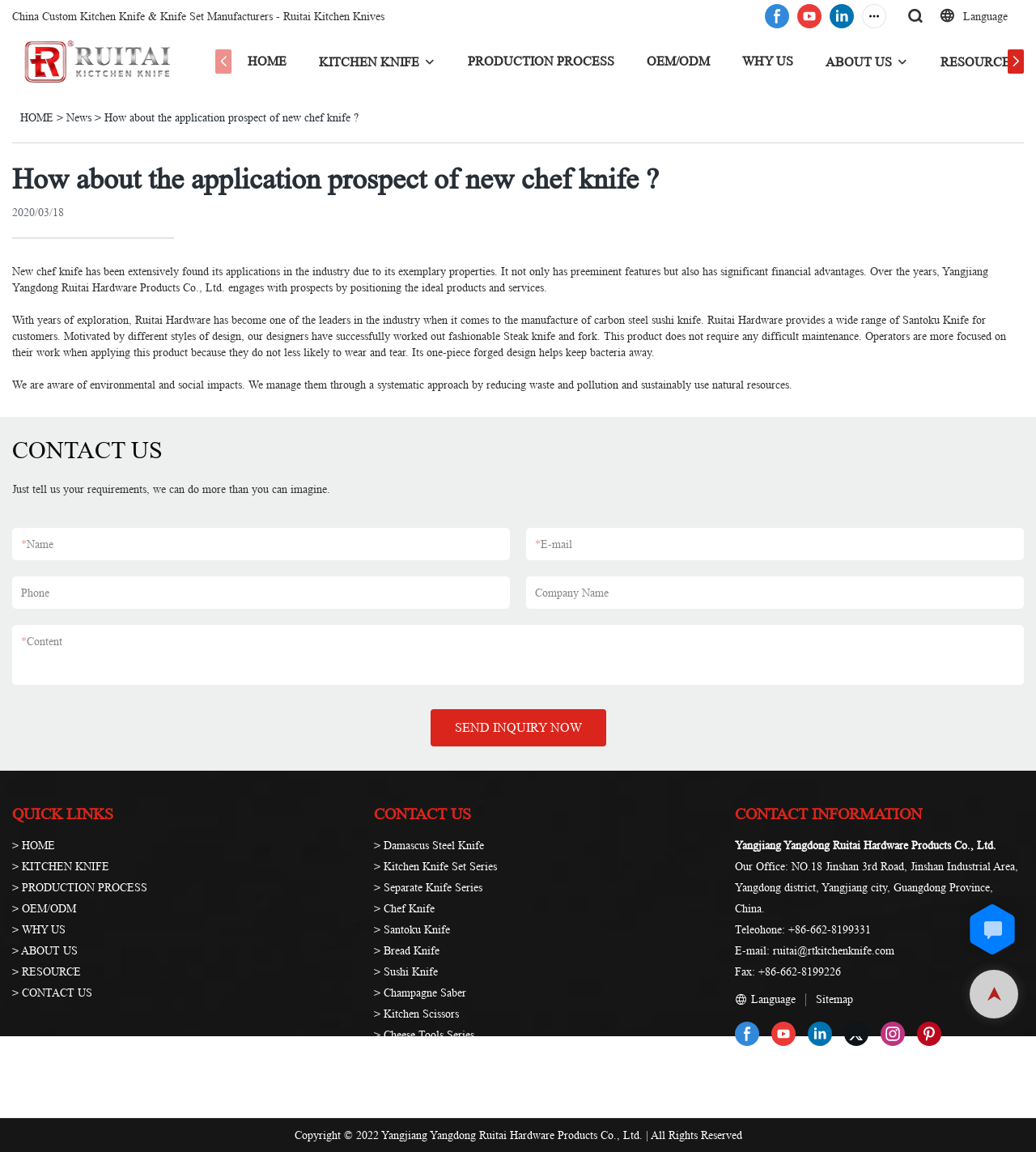Determine the bounding box for the UI element as described: "HOME". The coordinates should be represented as four float numbers between 0 and 1, formatted as [left, top, right, bottom].

[0.239, 0.044, 0.276, 0.063]